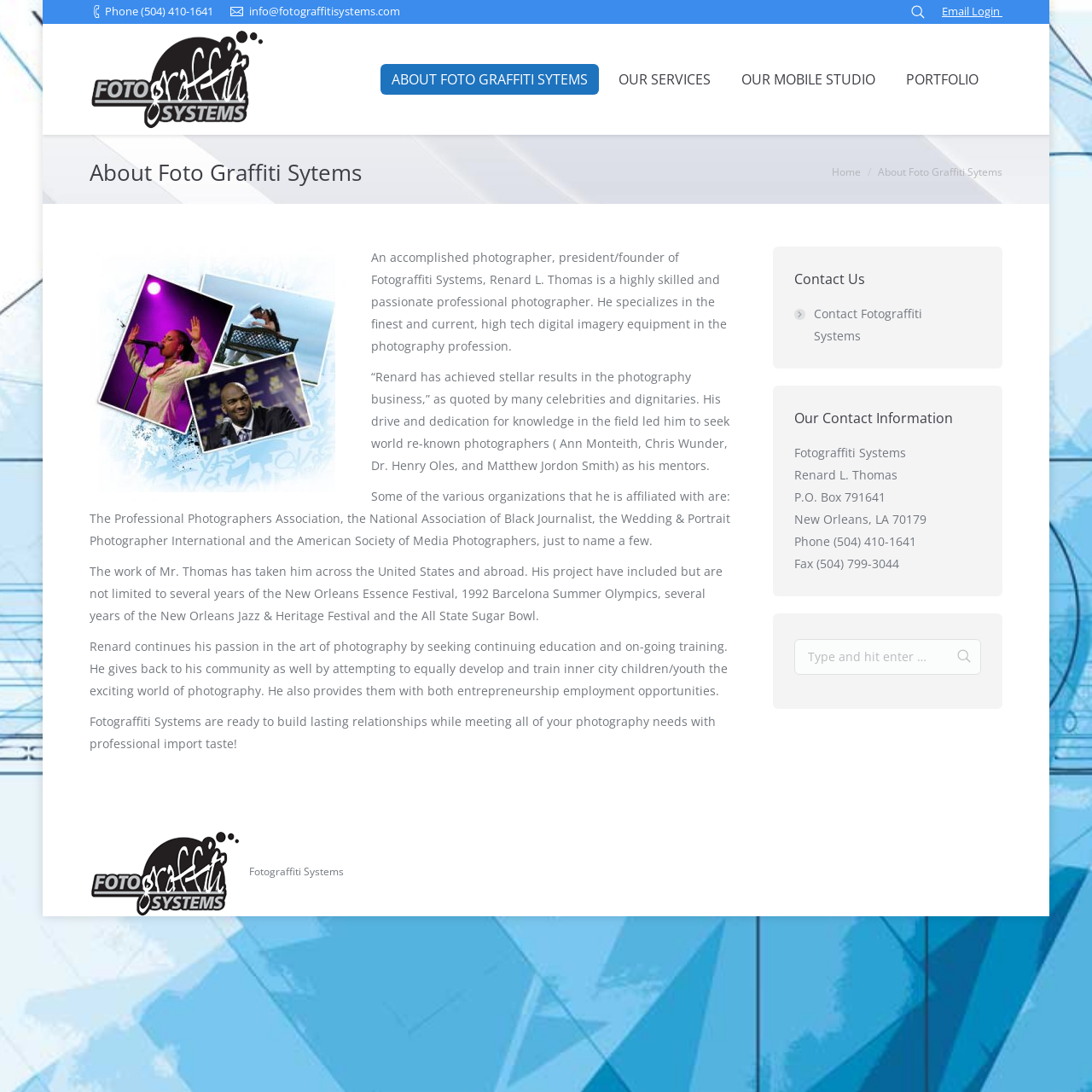Please find the bounding box for the following UI element description. Provide the coordinates in (top-left x, top-left y, bottom-right x, bottom-right y) format, with values between 0 and 1: #HackeoCultural

None